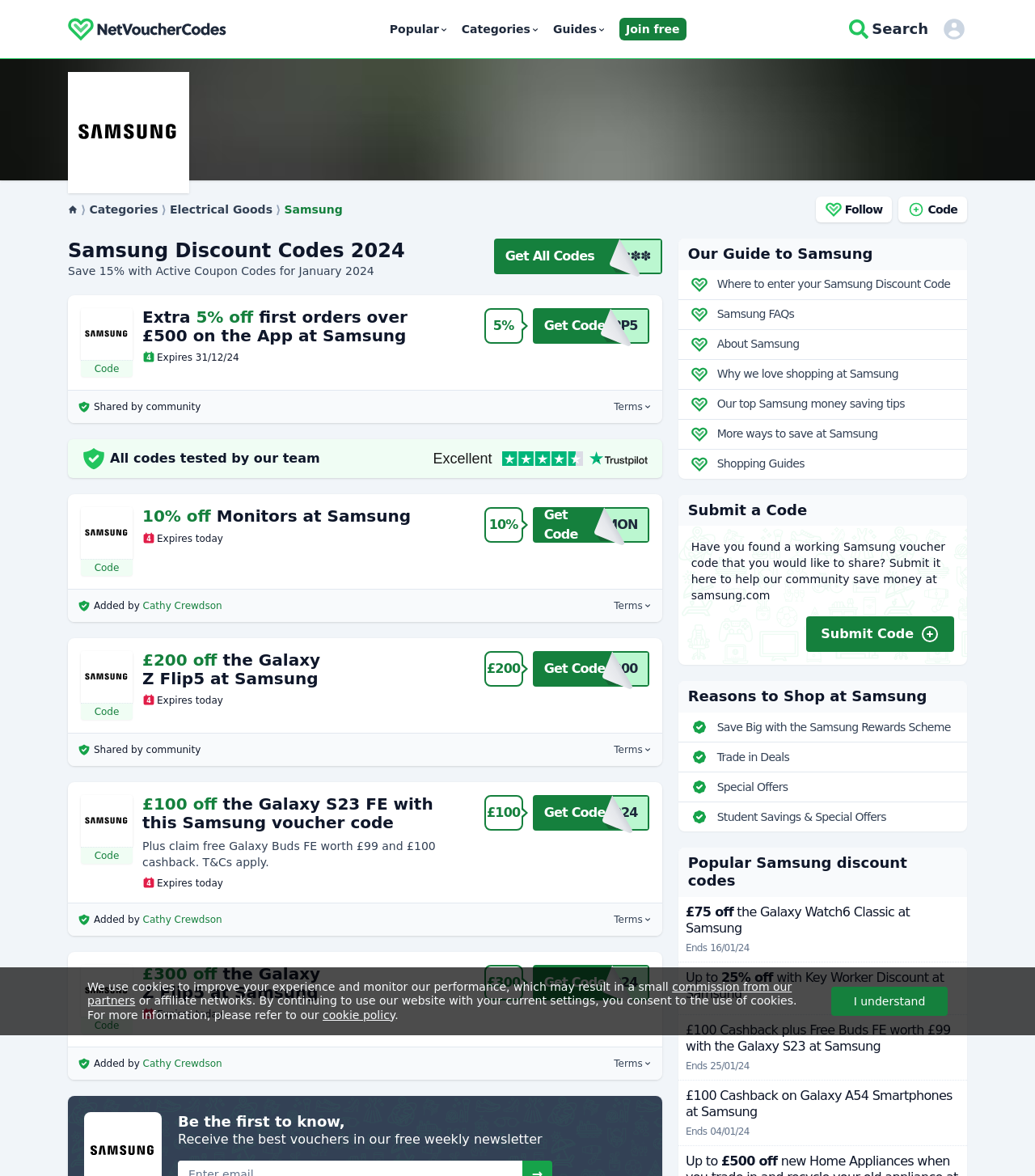Give a full account of the webpage's elements and their arrangement.

This webpage is about Samsung discount codes, with a focus on saving 15% in January 2024. At the top, there is a navigation menu with links to "Popular", "Categories", "Guides", and "Join free". On the right side, there is a search bar with a search icon. Below the navigation menu, there is a header section with the Samsung logo and a breadcrumb navigation showing the current page's location.

The main content area is divided into three sections, each containing a discount code offer. Each section has a heading describing the offer, such as "Extra 5% off first orders over £500 on the App at Samsung" or "10% off Monitors at Samsung". Below the heading, there is a button to get the code, accompanied by an expiration date and a "Shared by community" label. There are also images and icons scattered throughout the sections.

At the bottom of each section, there is a footer area with a "Terms" button and a small image. The webpage also has a "Follow" button and an "Add Code" link in the top-right corner. Overall, the webpage is designed to provide users with easy access to Samsung discount codes and promotions.